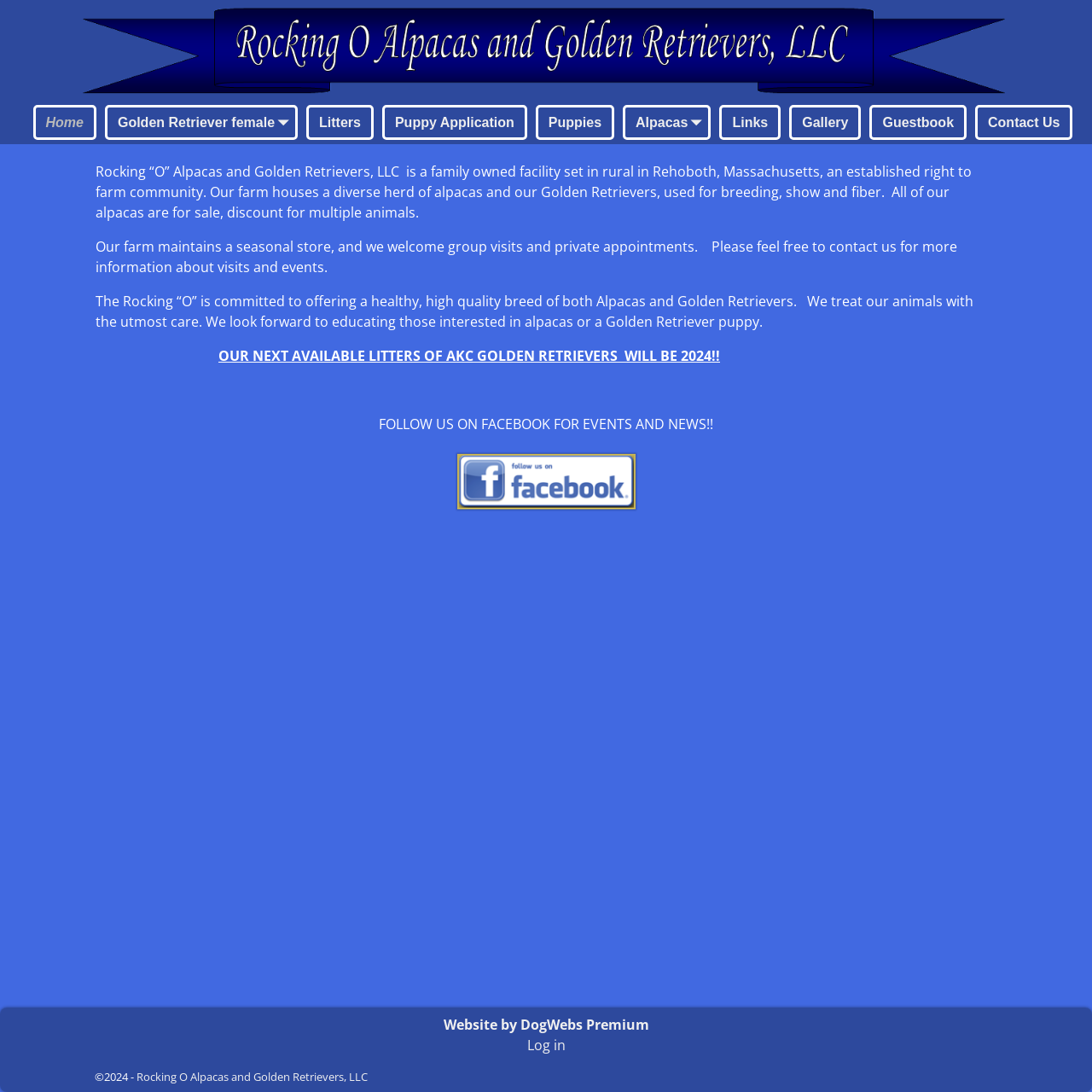Pinpoint the bounding box coordinates for the area that should be clicked to perform the following instruction: "Click Home".

[0.03, 0.096, 0.088, 0.128]